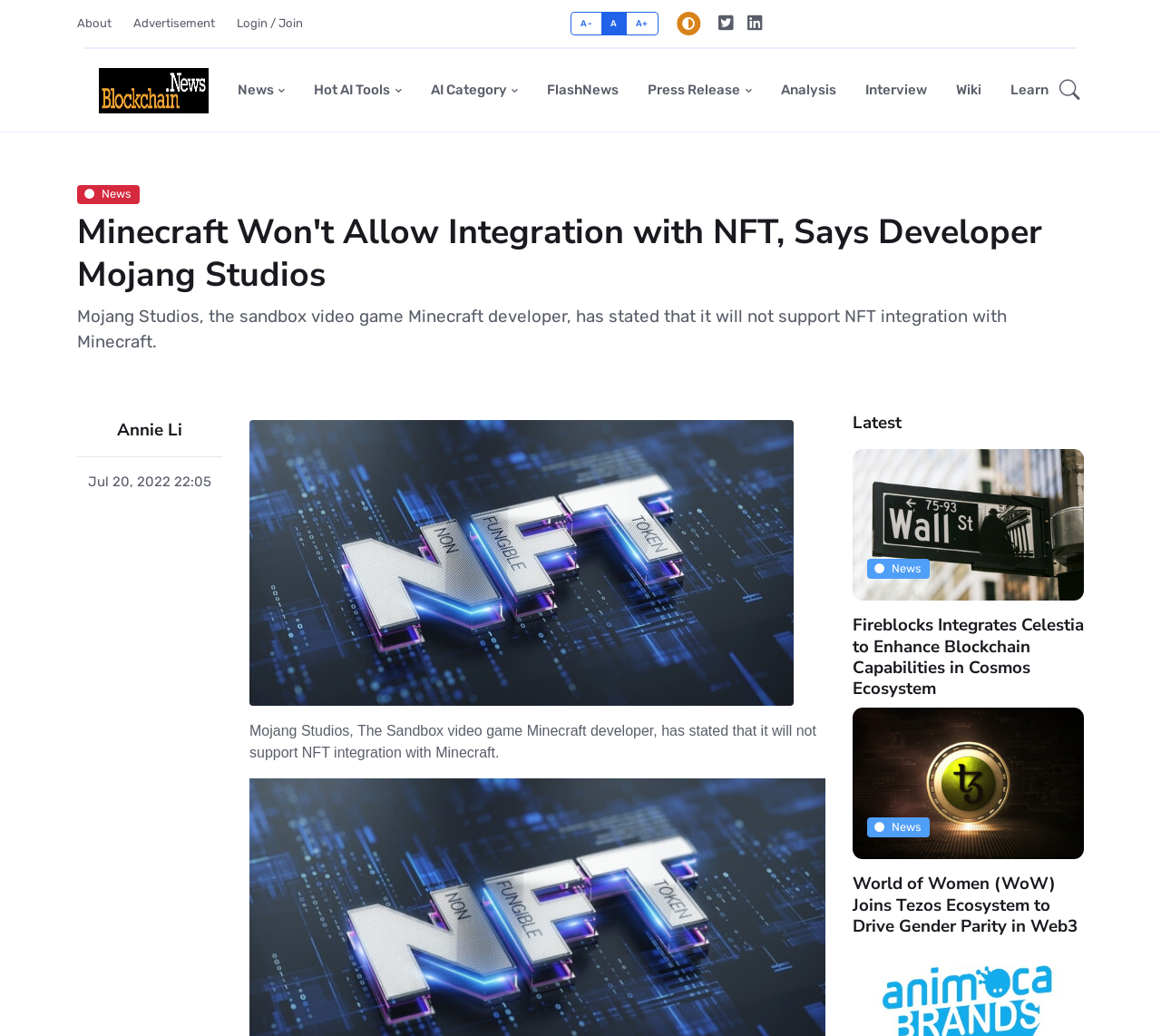Locate the bounding box coordinates of the element you need to click to accomplish the task described by this instruction: "Open the 'News' menu".

[0.192, 0.047, 0.258, 0.127]